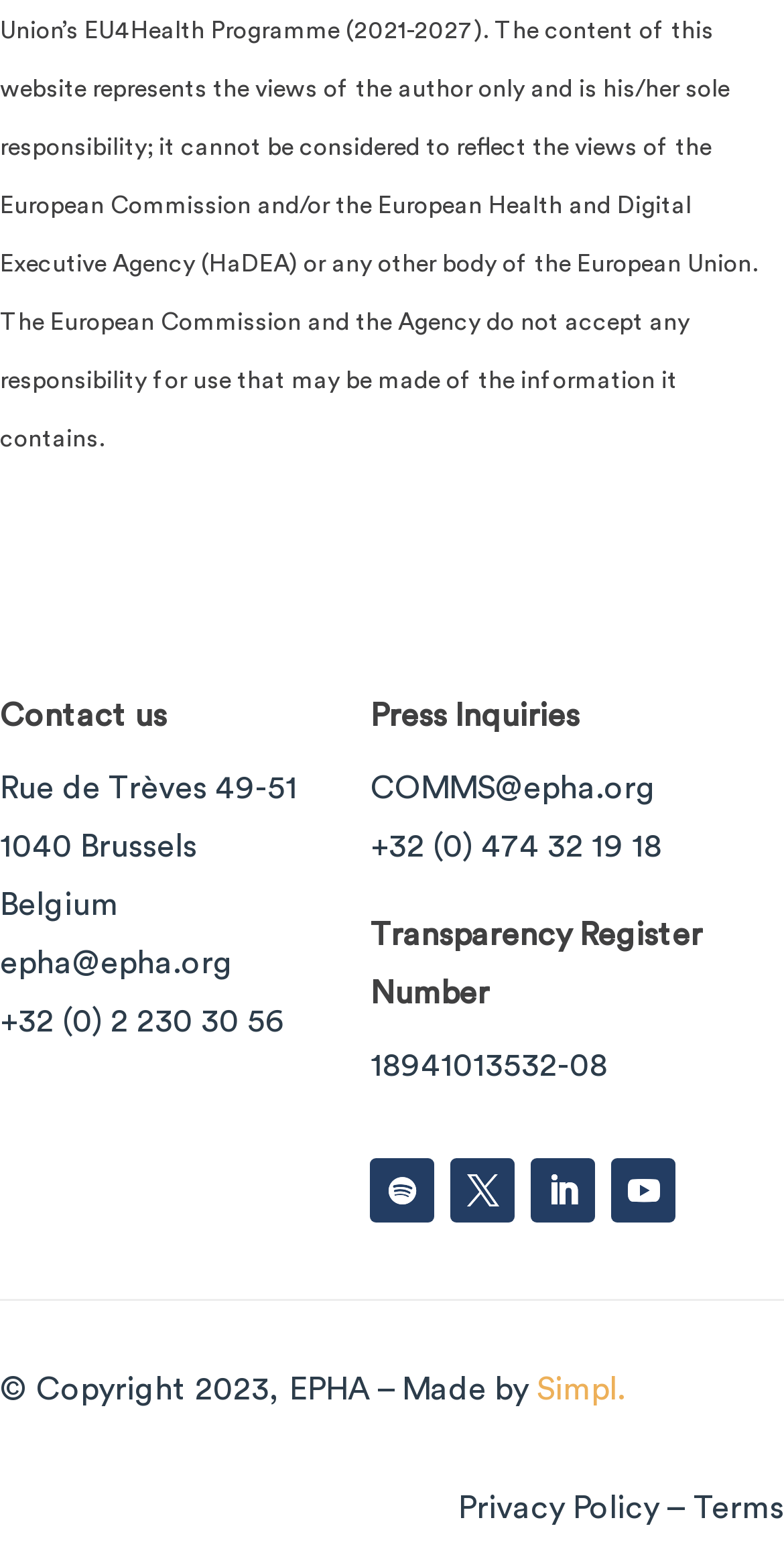Please give the bounding box coordinates of the area that should be clicked to fulfill the following instruction: "Send a message to the press team". The coordinates should be in the format of four float numbers from 0 to 1, i.e., [left, top, right, bottom].

[0.472, 0.494, 0.836, 0.515]